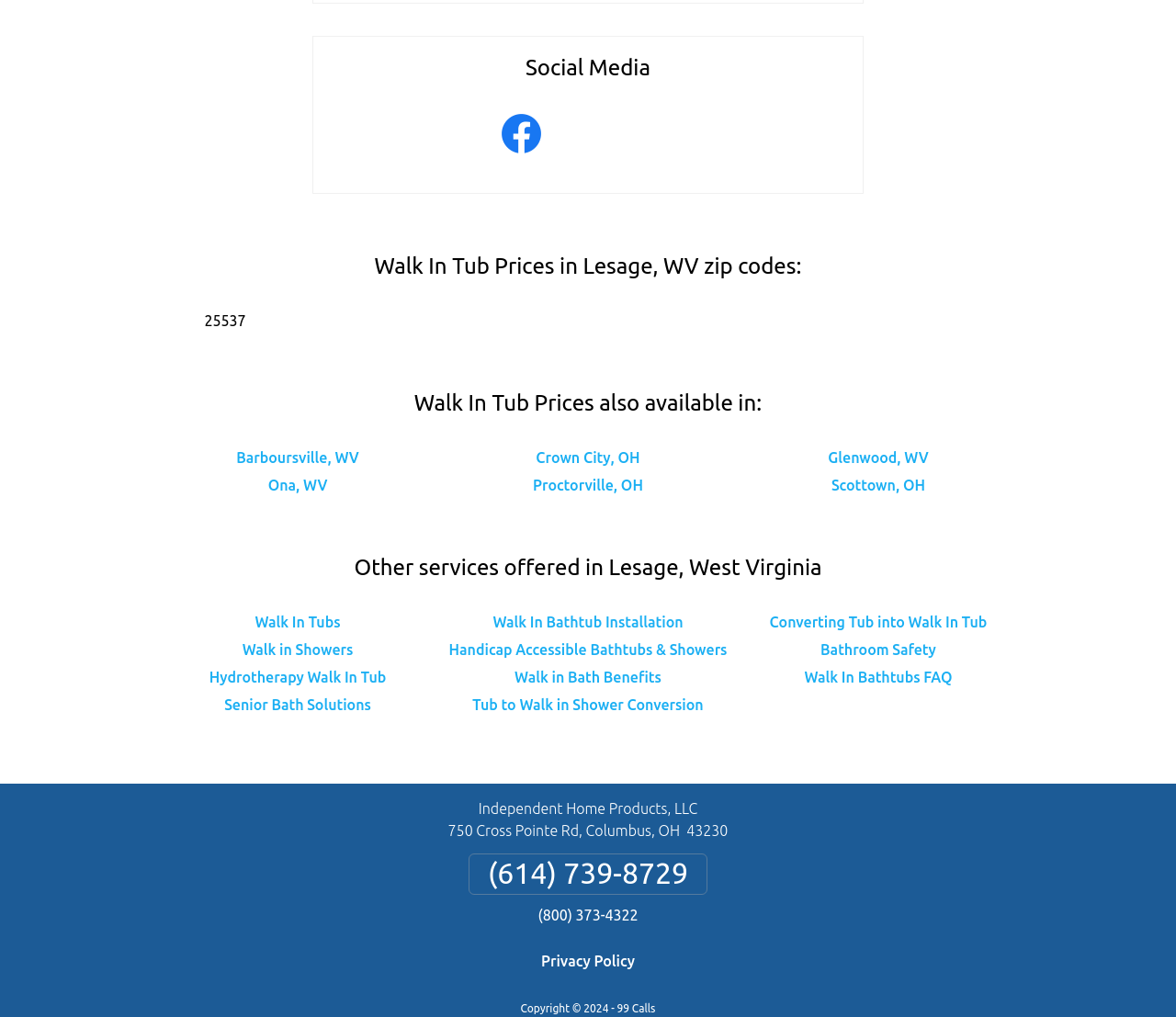Please answer the following question using a single word or phrase: 
What is the zip code mentioned on this webpage?

25537